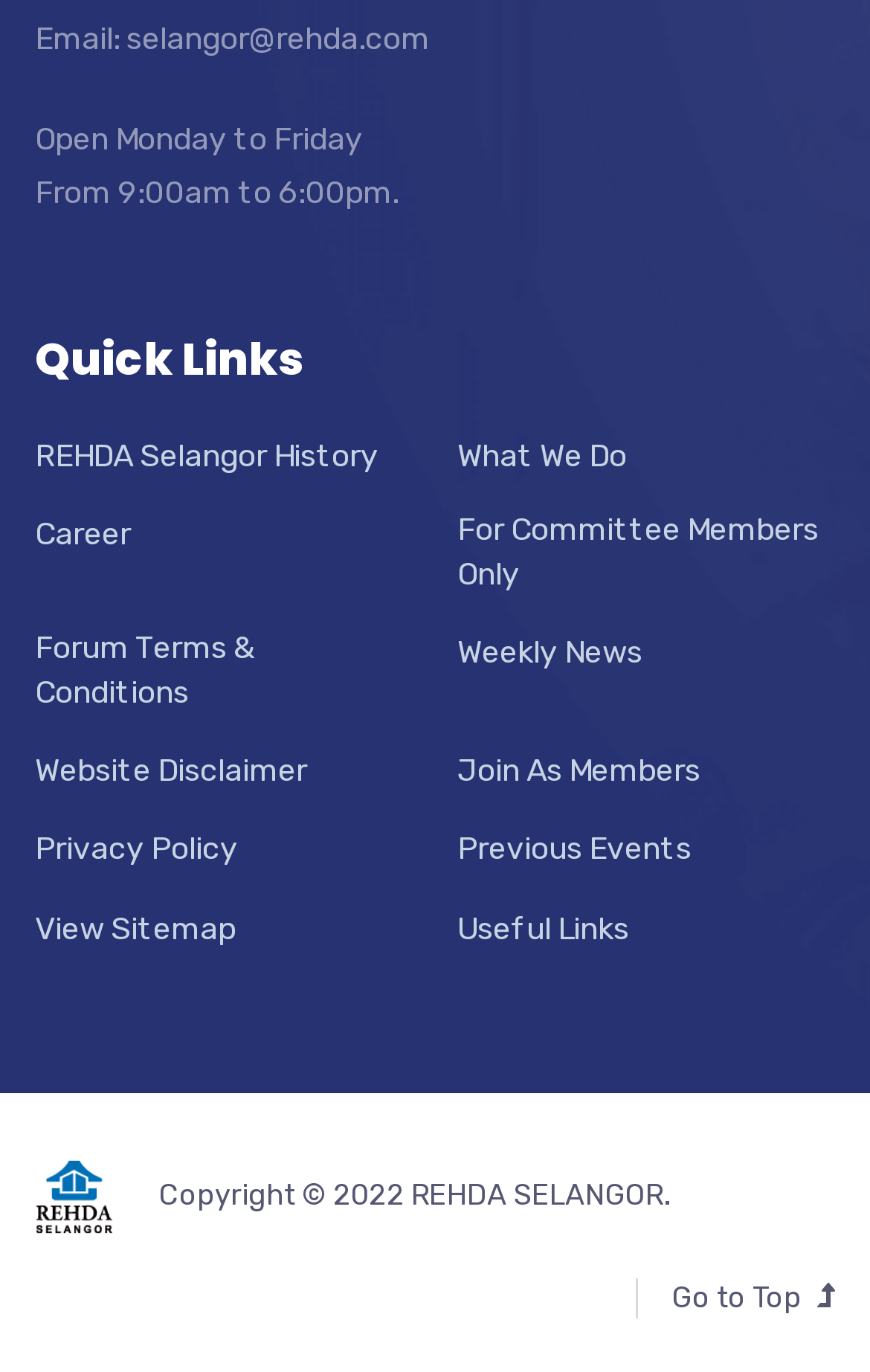Please determine the bounding box of the UI element that matches this description: Career. The coordinates should be given as (top-left x, top-left y, bottom-right x, bottom-right y), with all values between 0 and 1.

[0.04, 0.374, 0.15, 0.406]